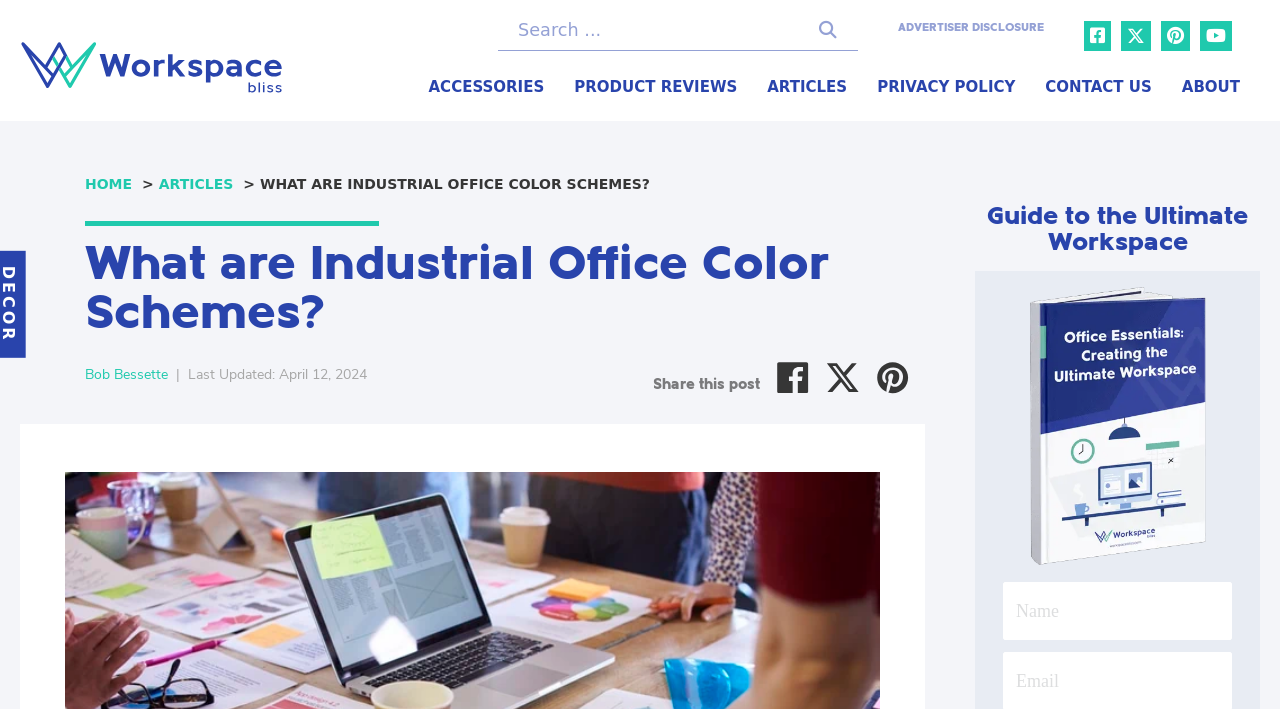Create an elaborate caption that covers all aspects of the webpage.

This webpage is about industrial office color schemes, with a focus on helping readers choose the right colors. At the top left, there is a logo of "Workspace Bliss" accompanied by a link to the website. Next to it, there is a search bar with a magnifying glass icon and a placeholder text "Search...". 

On the top right, there are several links, including "ADVERTISER DISCLOSURE" and social media icons. Below these links, there is a navigation menu with options such as "ACCESSORIES", "PRODUCT REVIEWS", "ARTICLES", "PRIVACY POLICY", "CONTACT US", and "ABOUT". 

The main content of the webpage starts with a breadcrumb navigation showing the path "HOME > ARTICLES > WHAT ARE INDUSTRIAL OFFICE COLOR SCHEMES?". Below this, there is a heading "What are Industrial Office Color Schemes?" followed by the author's name "Bob Bessette" and the last updated date "April 12, 2024". 

The article content is not explicitly described in the accessibility tree, but it is likely to be a detailed guide to industrial office color schemes. On the right side of the article, there are social media sharing links, including Facebook, X, and Pinterest. 

At the bottom of the page, there is a section promoting an eBook titled "Guide to the Ultimate Workspace" with a download button and a textbox to input email address. The eBook cover image is displayed next to the download section.